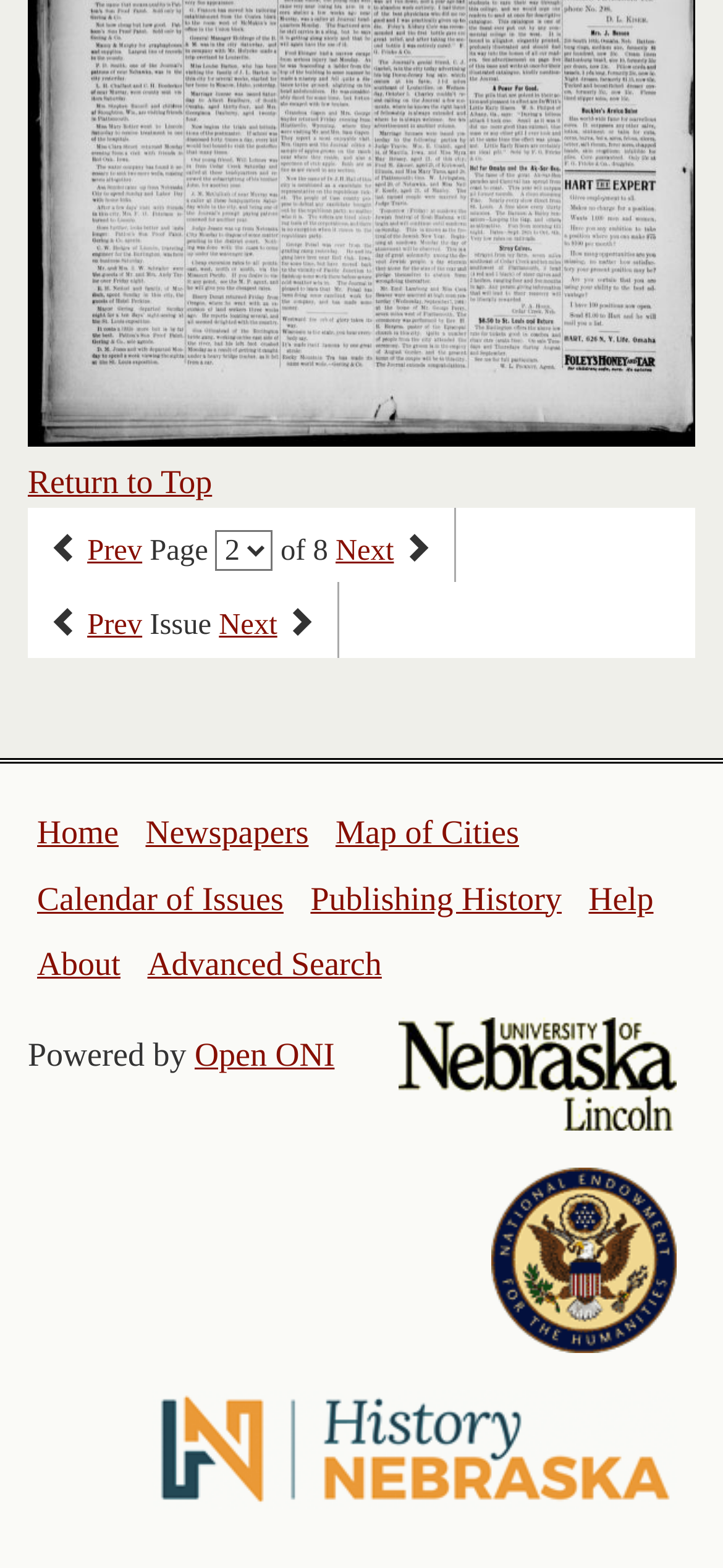Kindly respond to the following question with a single word or a brief phrase: 
How many issue navigation links are there?

4